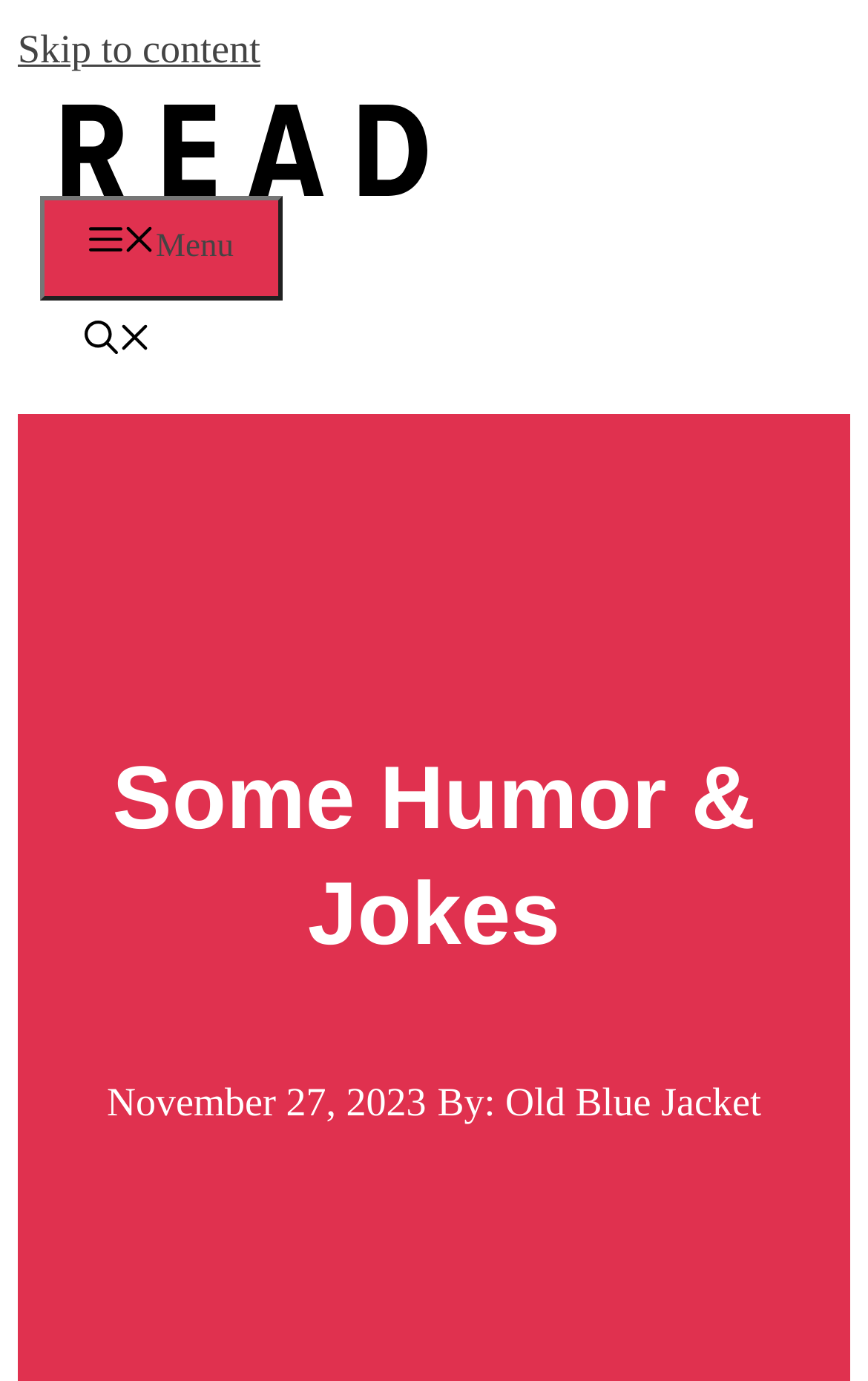What is the name of the website?
Use the screenshot to answer the question with a single word or phrase.

Old Blue Jacket